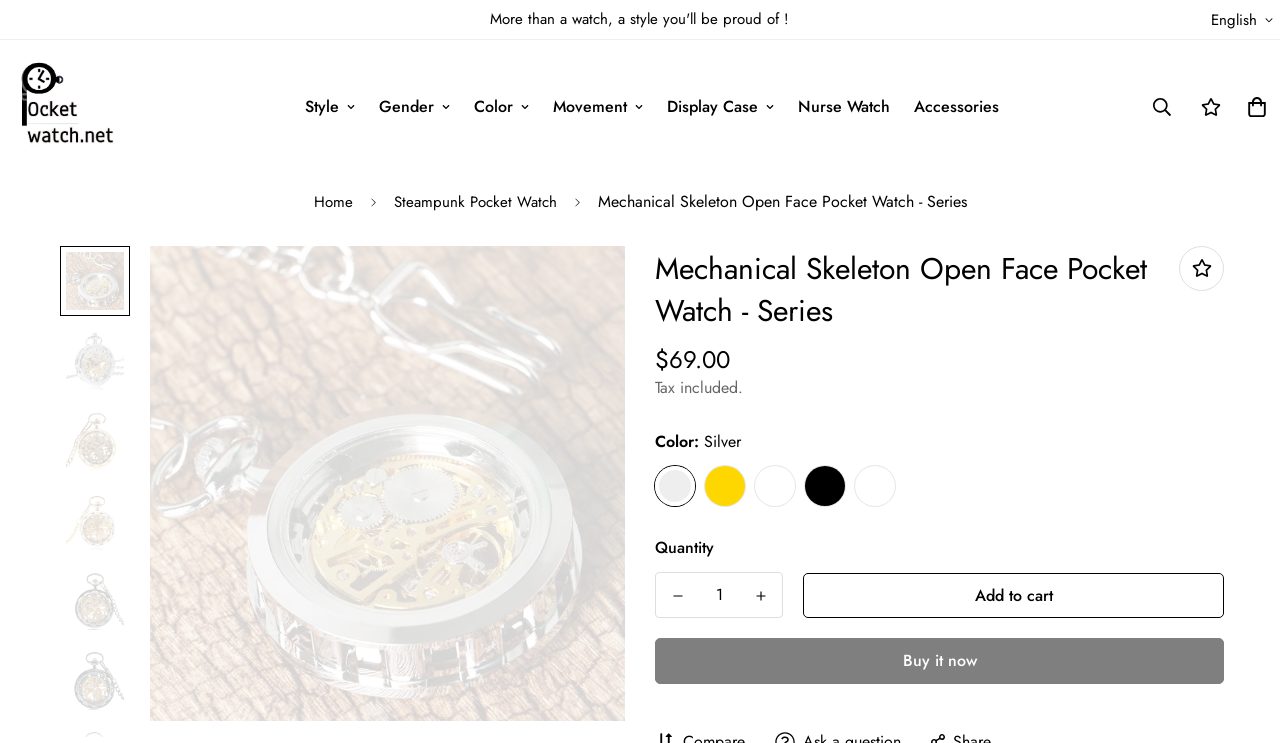Please identify the bounding box coordinates of the element I need to click to follow this instruction: "Select English language".

[0.946, 0.011, 0.982, 0.041]